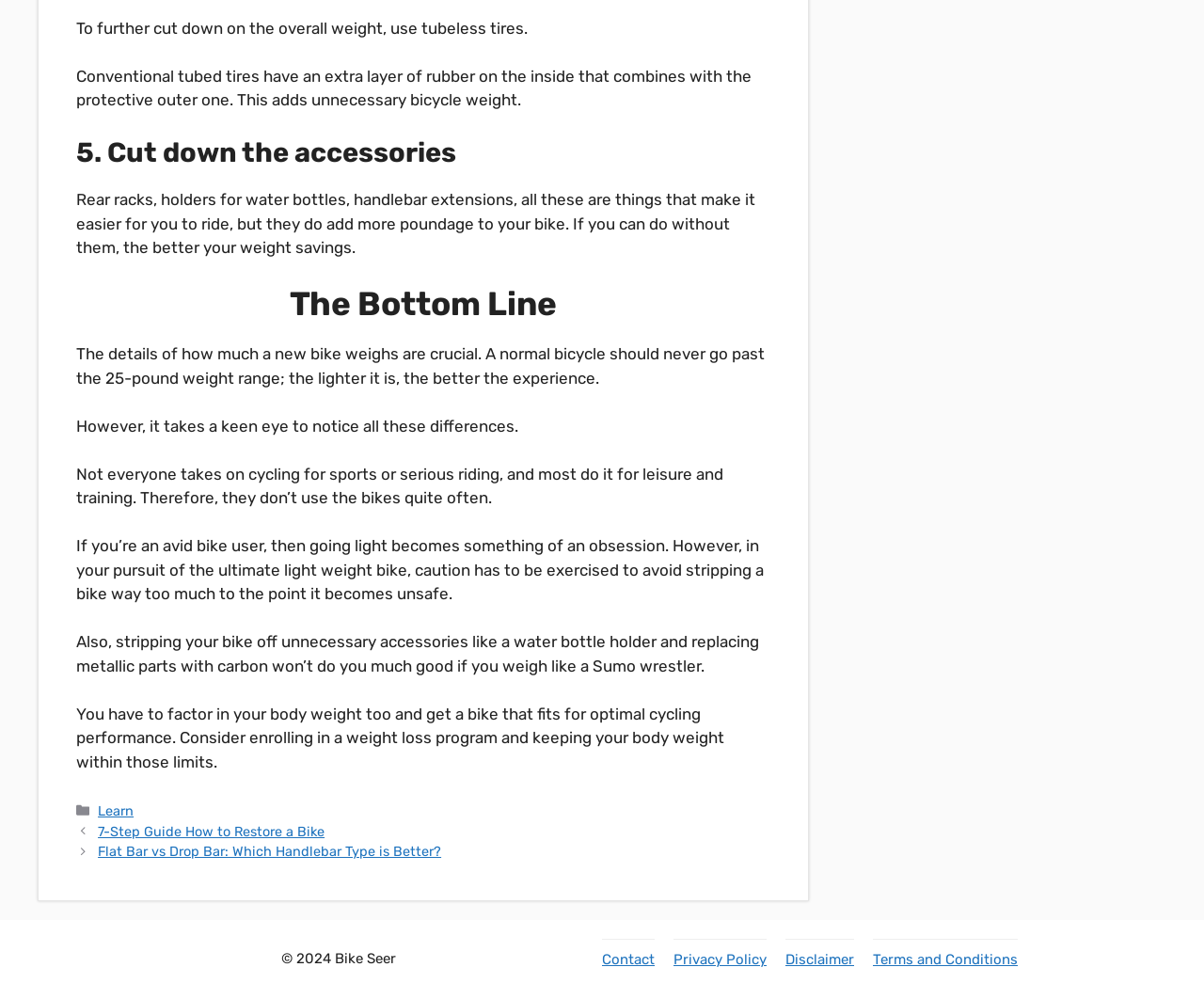What type of riding is most people likely to use their bike for?
Using the visual information from the image, give a one-word or short-phrase answer.

Leisure and training